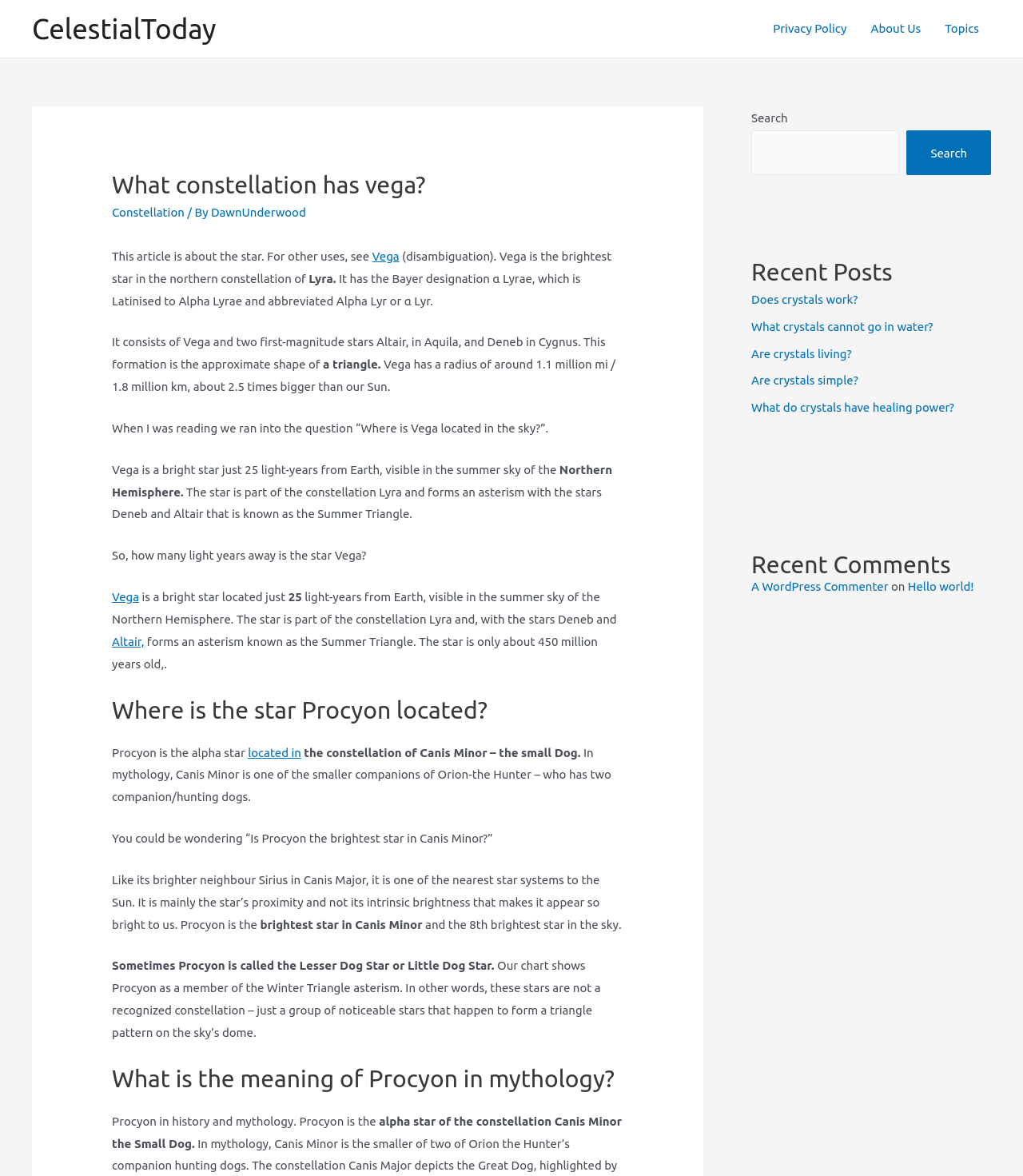Locate the bounding box coordinates of the element to click to perform the following action: 'View the recent post about crystals'. The coordinates should be given as four float values between 0 and 1, in the form of [left, top, right, bottom].

[0.734, 0.249, 0.839, 0.26]